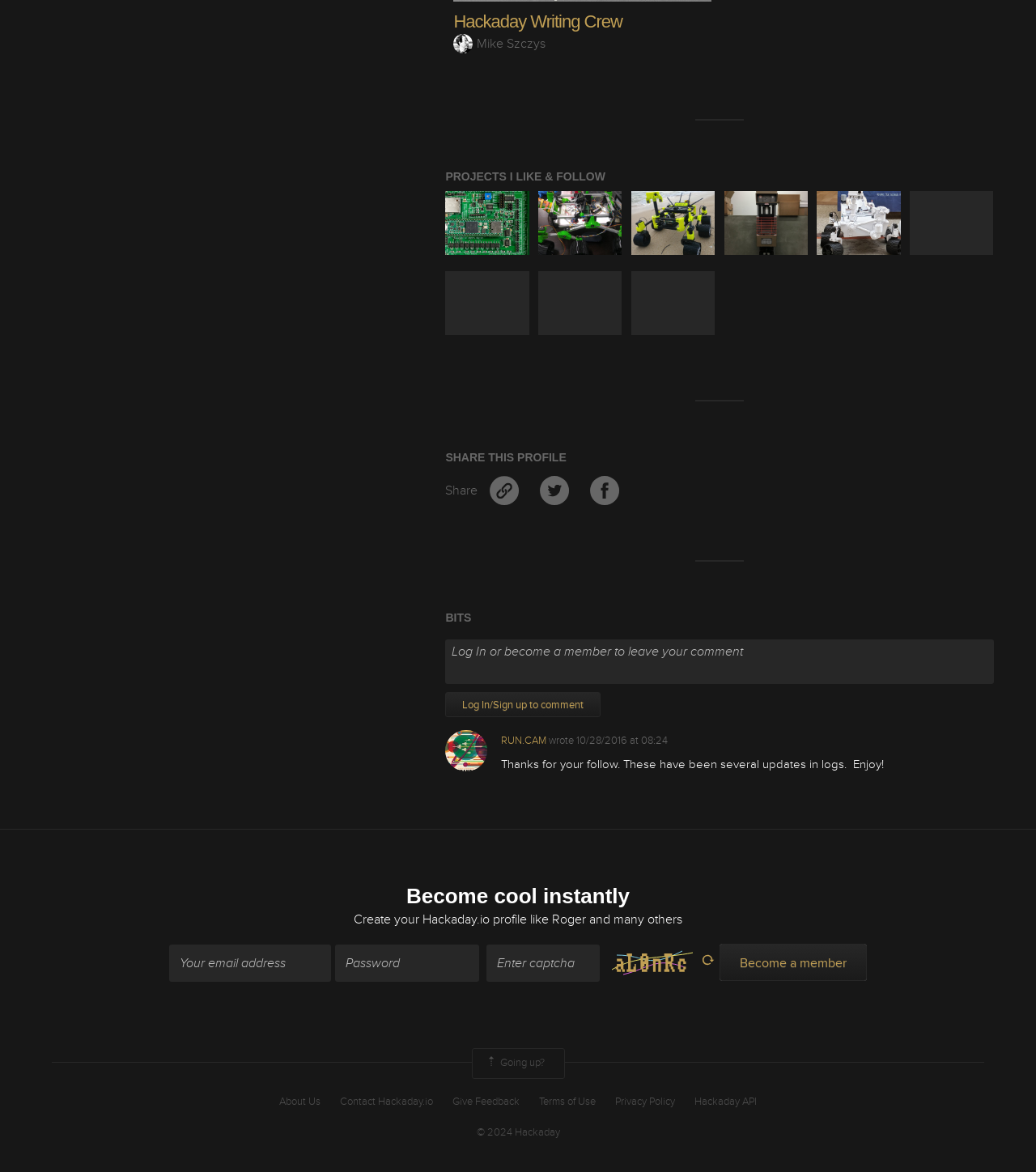Provide a short, one-word or phrase answer to the question below:
What is the name of the writing crew?

Hackaday Writing Crew